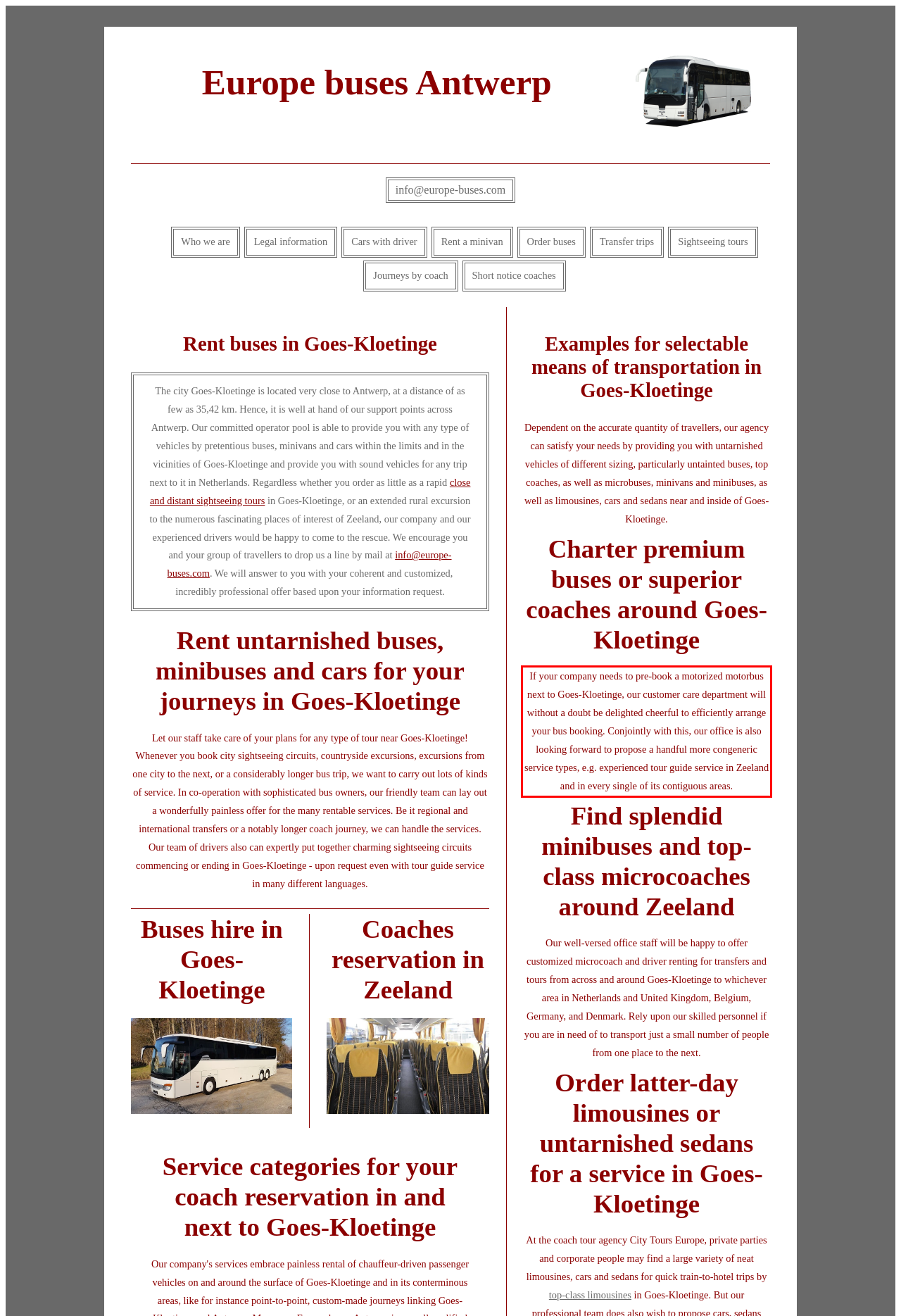Examine the screenshot of the webpage, locate the red bounding box, and perform OCR to extract the text contained within it.

If your company needs to pre-book a motorized motorbus next to Goes-Kloetinge, our customer care department will without a doubt be delighted cheerful to efficiently arrange your bus booking. Conjointly with this, our office is also looking forward to propose a handful more congeneric service types, e.g. experienced tour guide service in Zeeland and in every single of its contiguous areas.